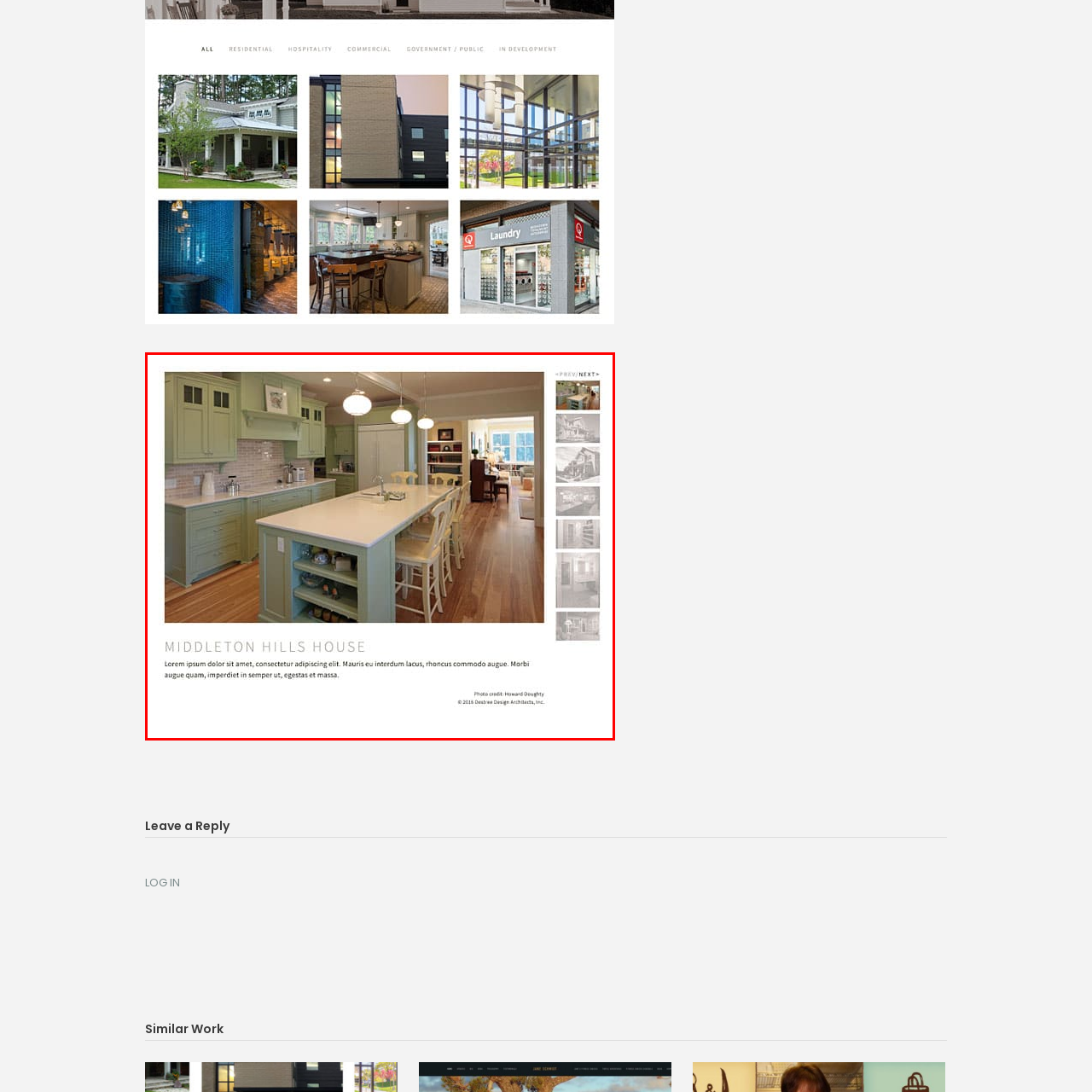Focus on the area marked by the red boundary, What type of flooring is in the kitchen? Answer concisely with a single word or phrase.

Warm wood